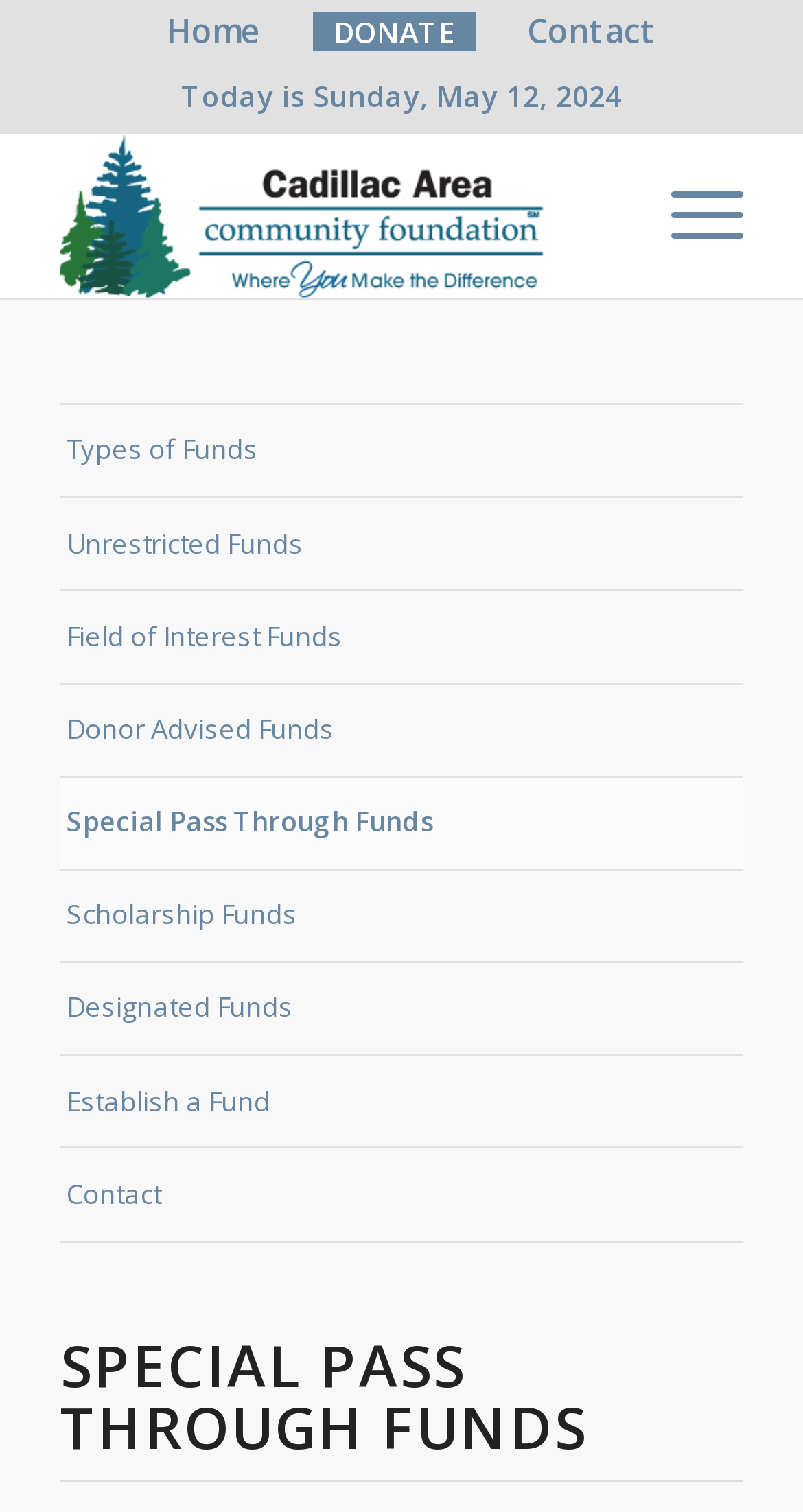Locate the bounding box coordinates of the area where you should click to accomplish the instruction: "Contact us".

[0.075, 0.76, 0.925, 0.82]